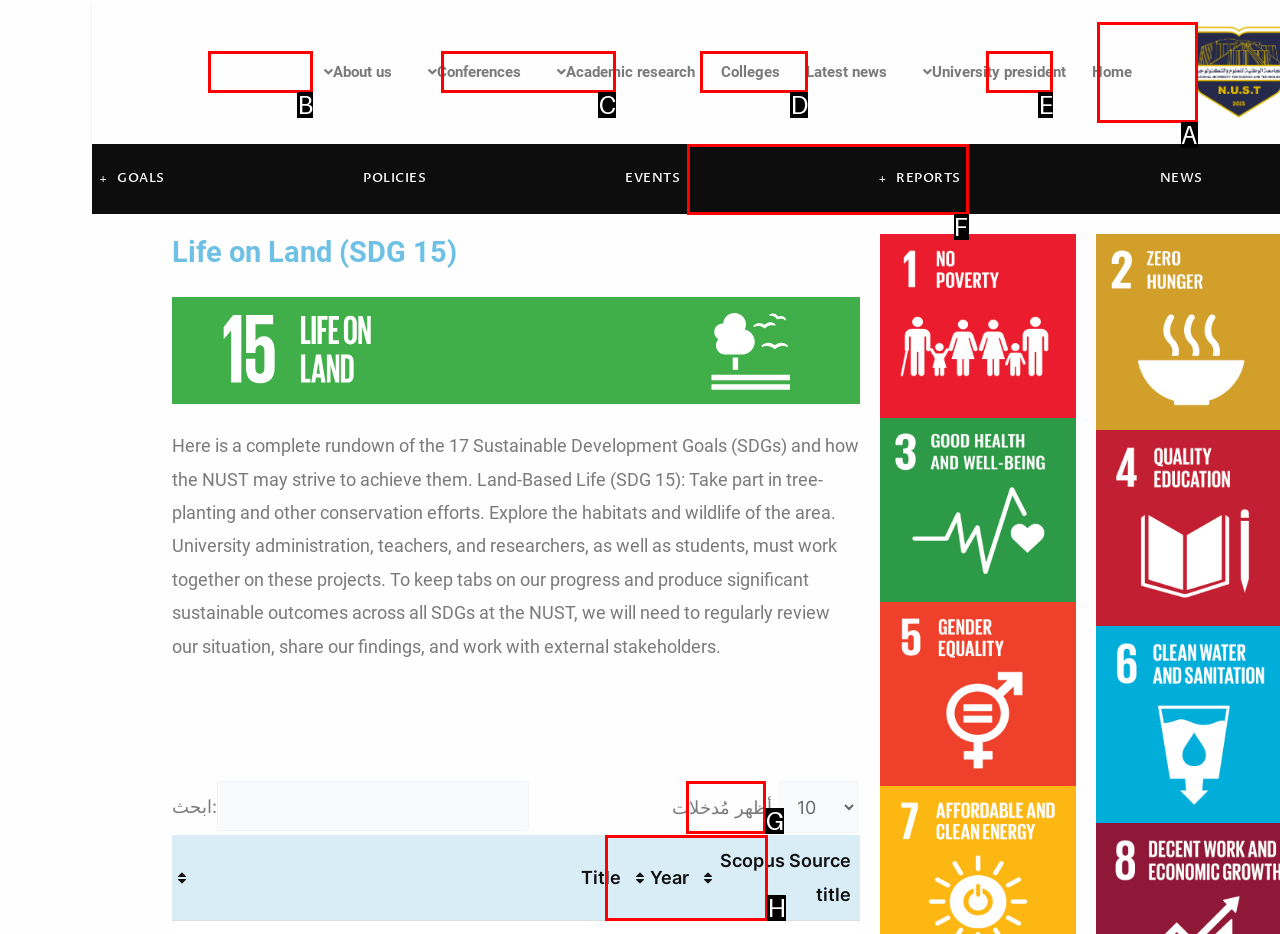Based on the description: Scopus Source title, identify the matching HTML element. Reply with the letter of the correct option directly.

H